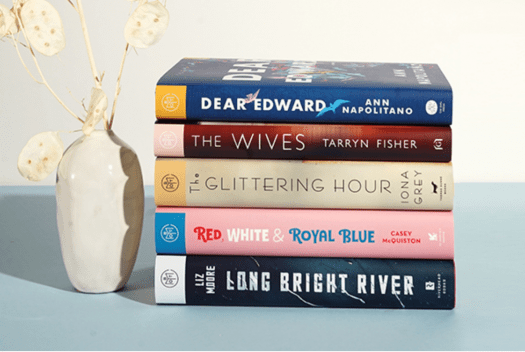Give an in-depth summary of the scene depicted in the image.

The image features a curated selection of six popular contemporary novels arranged neatly on a pastel blue surface, alongside a stylish, minimalist vase adorned with dried foliage. The books displayed from top to bottom are:

1. **Dear Edward** by Ann Napolitano - A touching story of survival and resilience.
2. **The Wives** by Tarryn Fisher - A gripping domestic suspense that explores secrets and betrayal.
3. **The Glittering Hour** by Iona Grey - A poignant historical fiction tale set during the tumultuous era of World War II.
4. **Red, White & Royal Blue** by Casey McQuiston - A romantic comedy that delights with its charming love story between a First Son and a British prince.
5. **Long Bright River** by Liz Moore - A compelling mystery intricately woven with themes of family and addiction.

This visually appealing display reflects the December 2019 selections from Book of the Month, inviting readers to delve into captivating narratives.